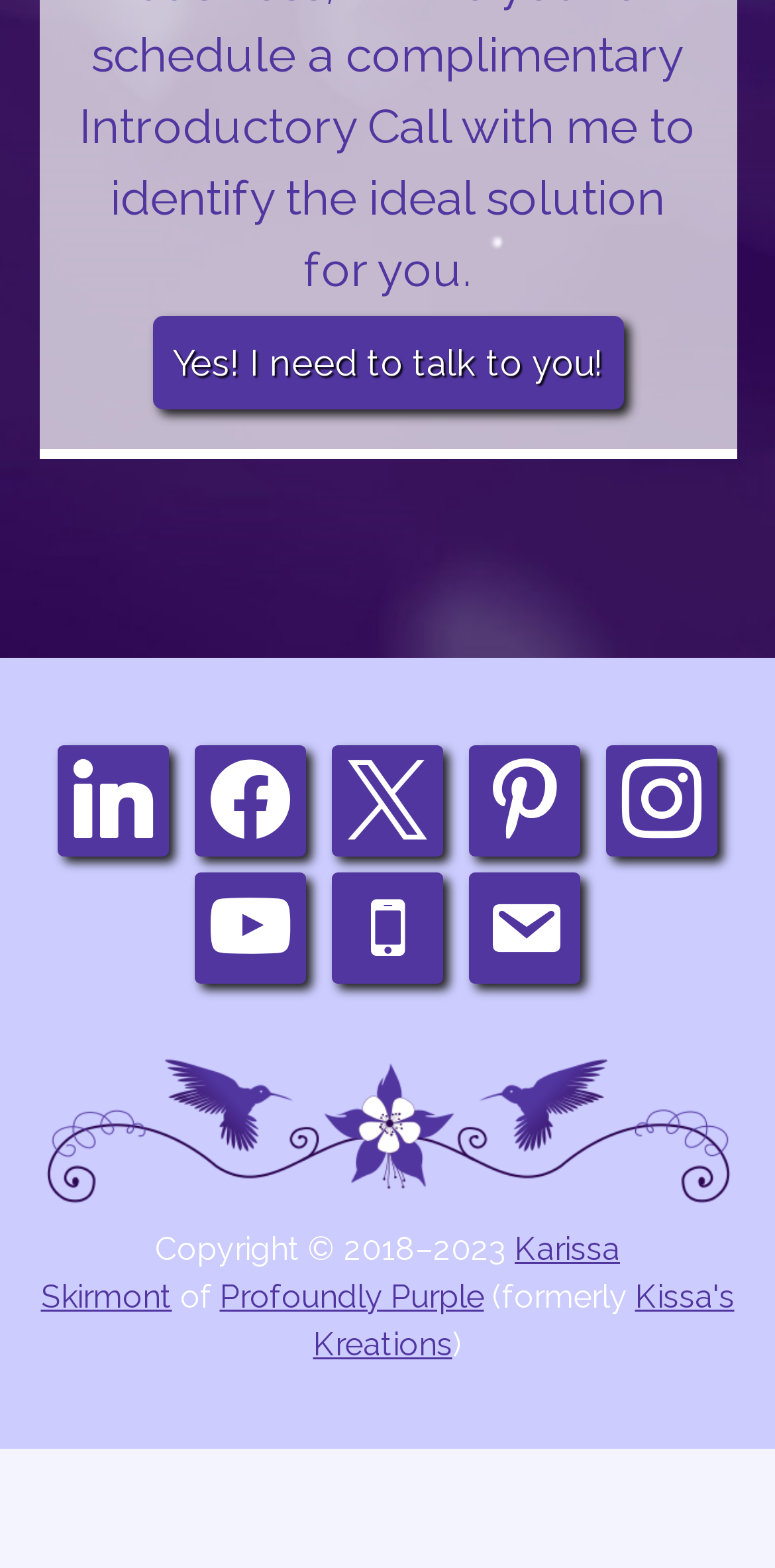Can you specify the bounding box coordinates for the region that should be clicked to fulfill this instruction: "View horses for sale".

None